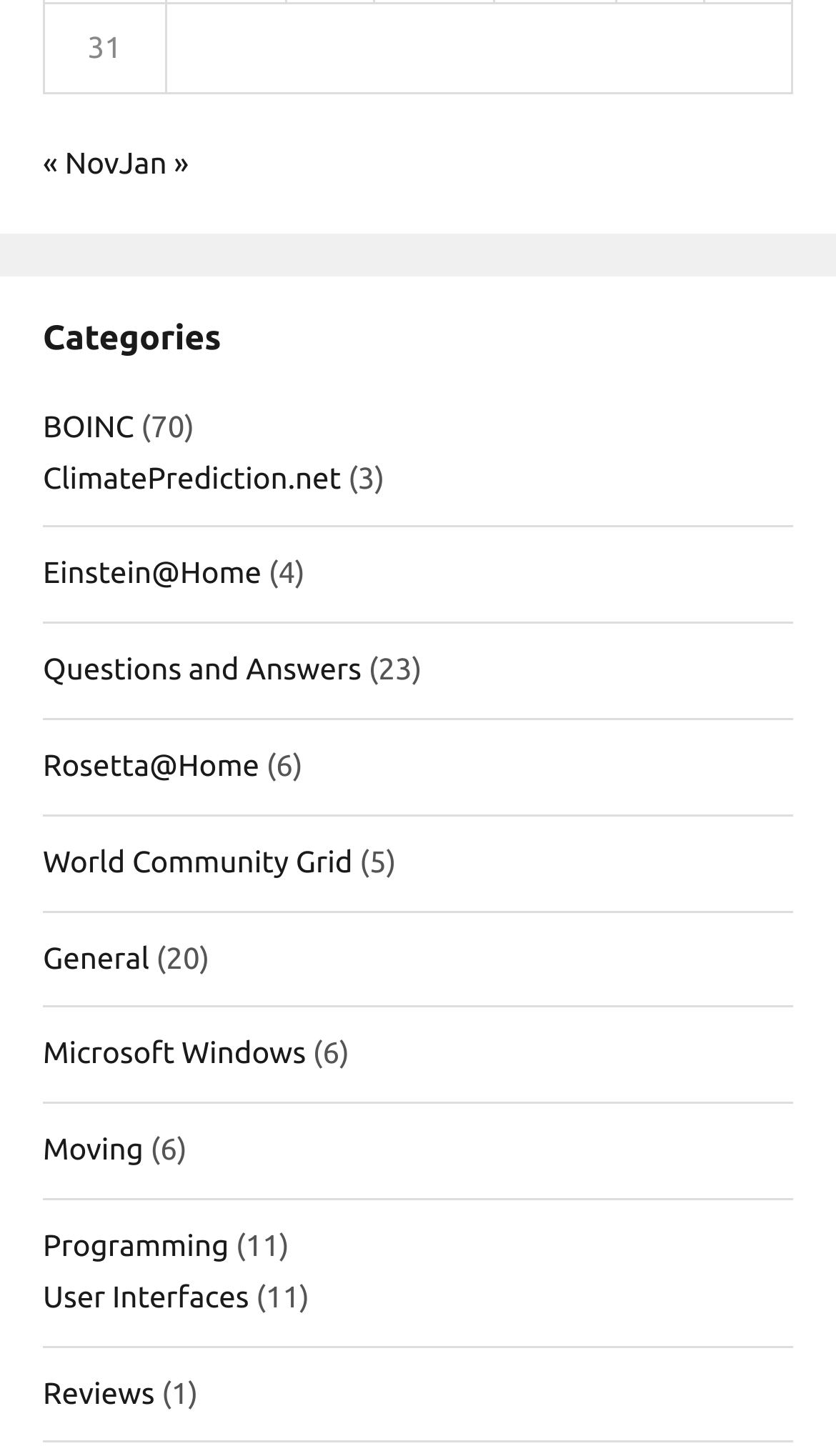Determine the bounding box coordinates of the clickable region to follow the instruction: "View BOINC category".

[0.051, 0.281, 0.16, 0.304]